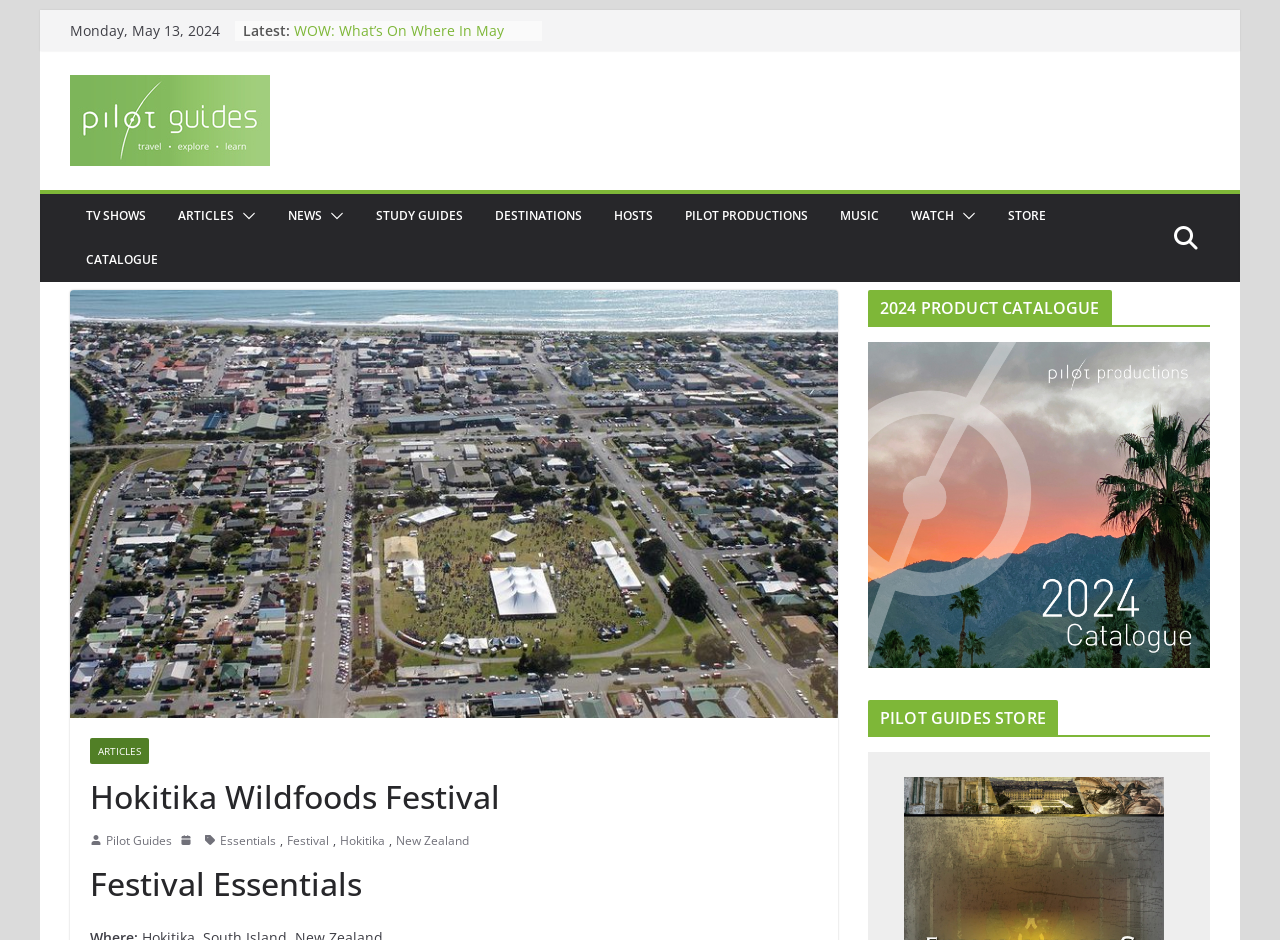Identify the bounding box for the UI element specified in this description: "Pilot Productions". The coordinates must be four float numbers between 0 and 1, formatted as [left, top, right, bottom].

[0.535, 0.217, 0.631, 0.243]